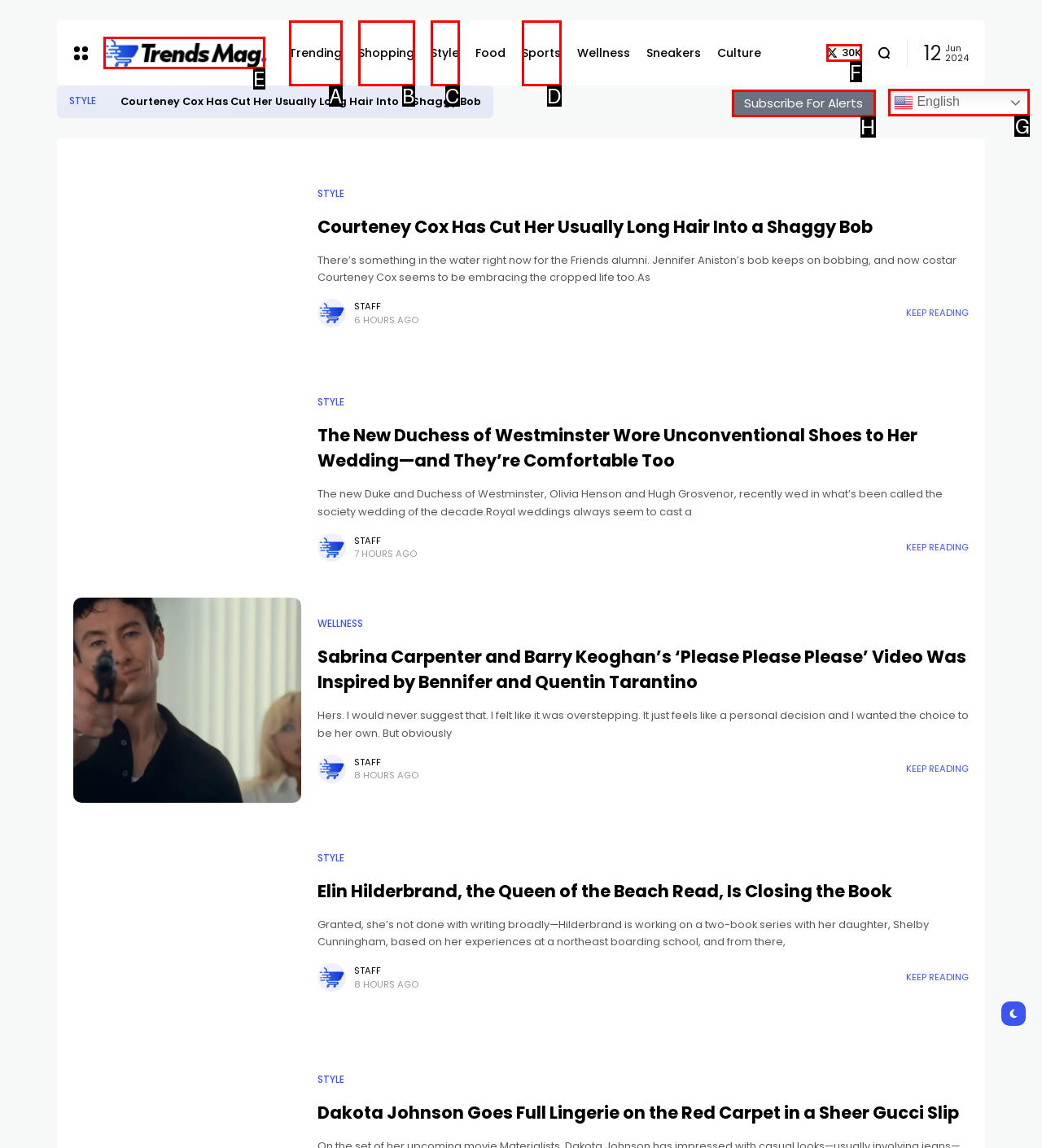Determine the HTML element to be clicked to complete the task: Select English language. Answer by giving the letter of the selected option.

G